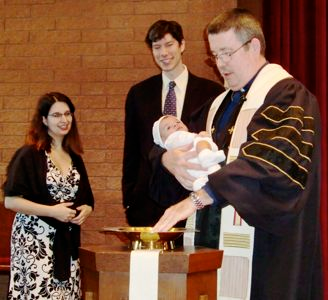Elaborate on all the elements present in the image.

The image captures a sacred moment during a baptism ceremony. In the foreground, a minister, dressed in traditional robes adorned with black and gold stripes, holds a small infant swaddled in white. The minister appears focused and solemn as he prepares to perform the baptism. 

In the background, a woman in a floral dress and a shawl stands with a gentle smile, watching the ceremony. Beside her, a man in a suit and tie looks on with a proud expression, suggesting he may be a family member or guardian of the child. The setting features warm tones from the wooden accents and the red curtains, contributing to the reverent atmosphere of the occasion. This image embodies a blend of joy and spirituality, characteristic of such a significant milestone in life.